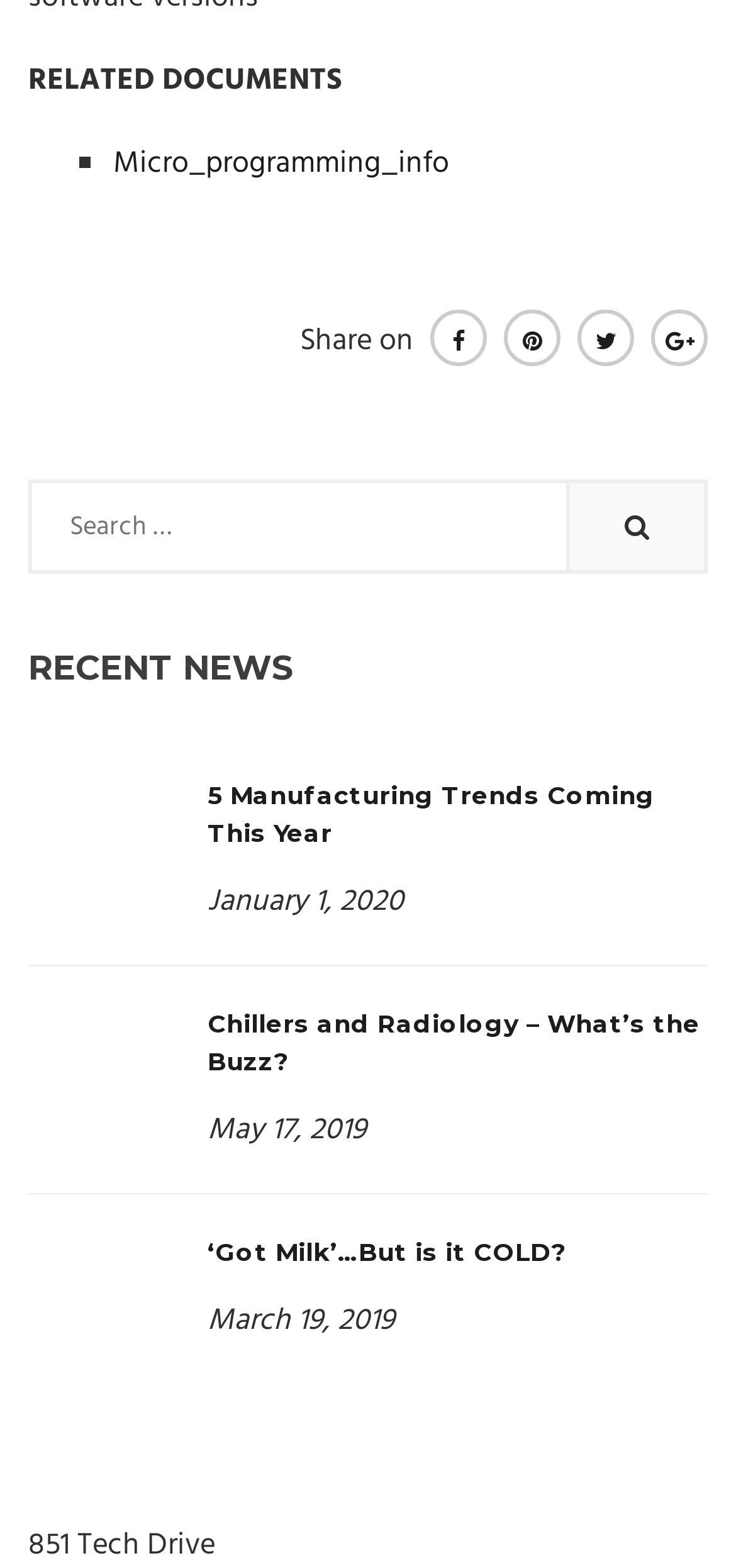Bounding box coordinates are specified in the format (top-left x, top-left y, bottom-right x, bottom-right y). All values are floating point numbers bounded between 0 and 1. Please provide the bounding box coordinate of the region this sentence describes: alt="Manufacturing Trends"

[0.038, 0.528, 0.244, 0.559]